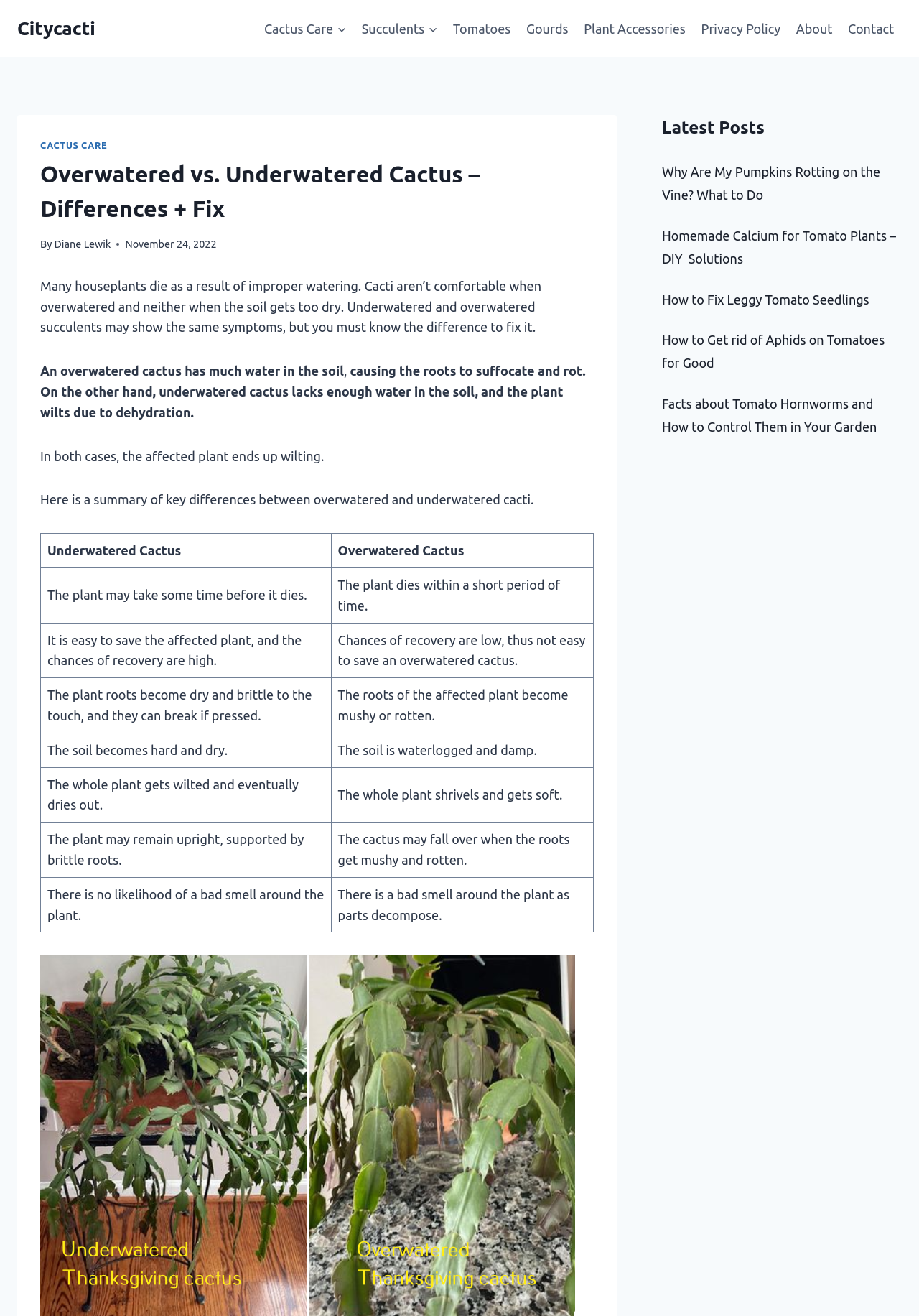Locate the bounding box for the described UI element: "Cactus CareExpand". Ensure the coordinates are four float numbers between 0 and 1, formatted as [left, top, right, bottom].

[0.279, 0.008, 0.385, 0.036]